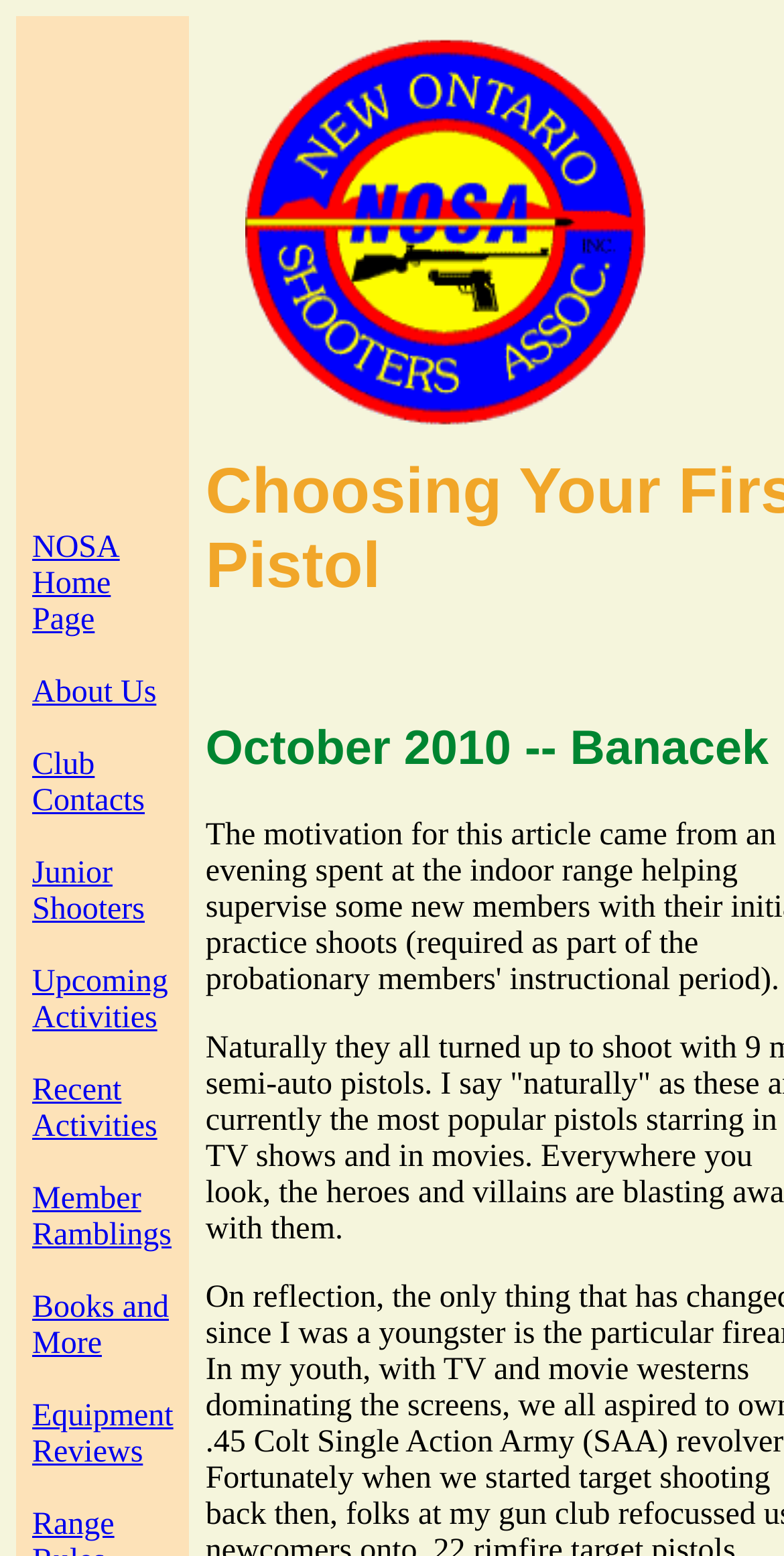Explain the webpage's design and content in an elaborate manner.

The webpage is titled "NOSA - Choosing Your First Pistol" and appears to be a detailed guide for selecting a first pistol. At the top left of the page, there is a row of links, including "NOSA Home Page", "About Us", "Club Contacts", "Junior Shooters", "Upcoming Activities", "Recent Activities", "Member Ramblings", "Books and More", and "Equipment Reviews". These links are positioned closely together, with "NOSA Home Page" at the top and "Equipment Reviews" at the bottom.

To the right of these links, there is a large image of the "NOSA - New Ontario Shooters Association Crest", which takes up a significant portion of the top half of the page. The image is centered horizontally and positioned near the top of the page.

The main content of the webpage, which is not explicitly described in the accessibility tree, is likely to be a detailed article or guide about choosing a first pistol, as suggested by the meta description.